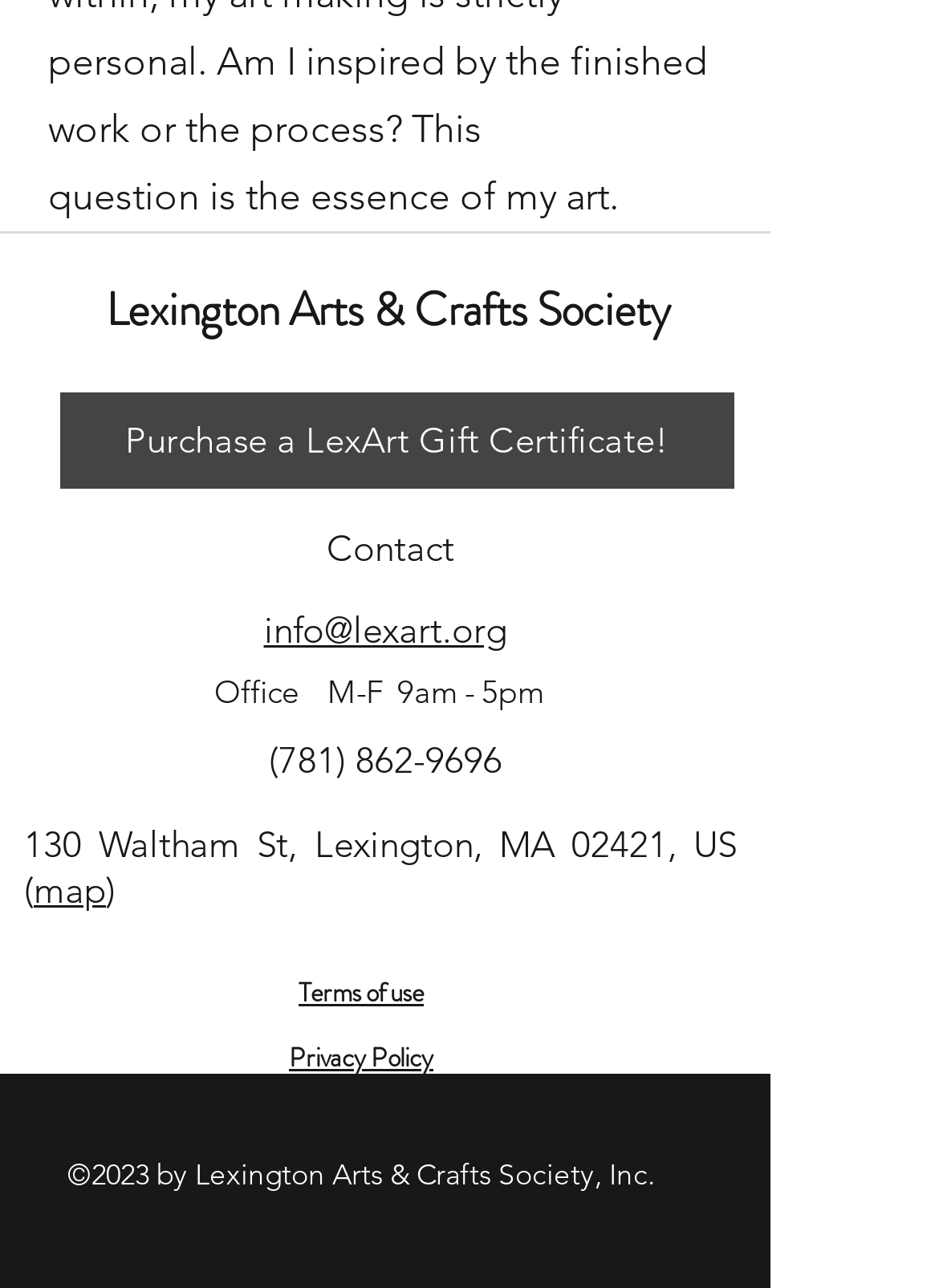Locate the bounding box for the described UI element: "Purchase a LexArt Gift Certificate!". Ensure the coordinates are four float numbers between 0 and 1, formatted as [left, top, right, bottom].

[0.064, 0.305, 0.782, 0.379]